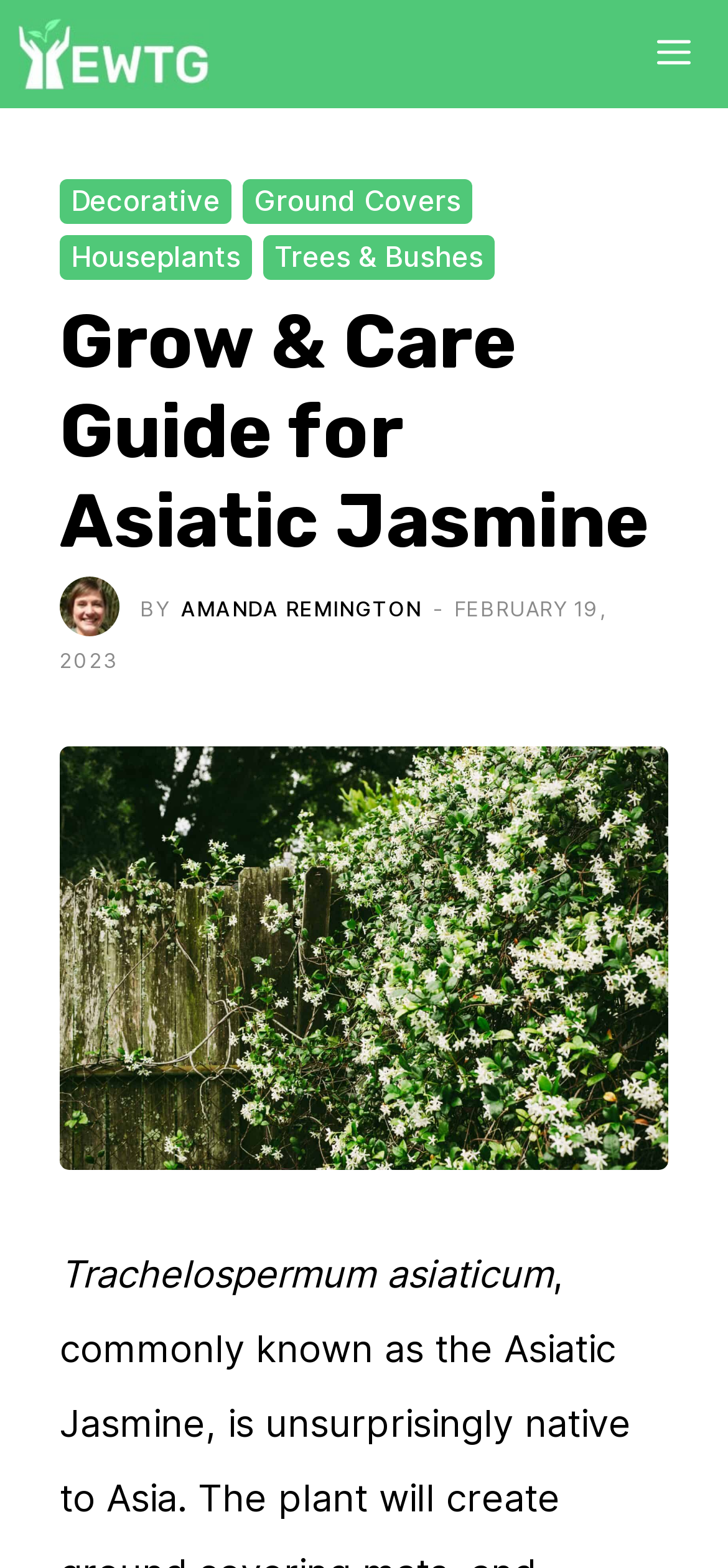Identify the bounding box coordinates for the UI element described as follows: Menu. Use the format (top-left x, top-left y, bottom-right x, bottom-right y) and ensure all values are floating point numbers between 0 and 1.

[0.808, 0.0, 1.0, 0.069]